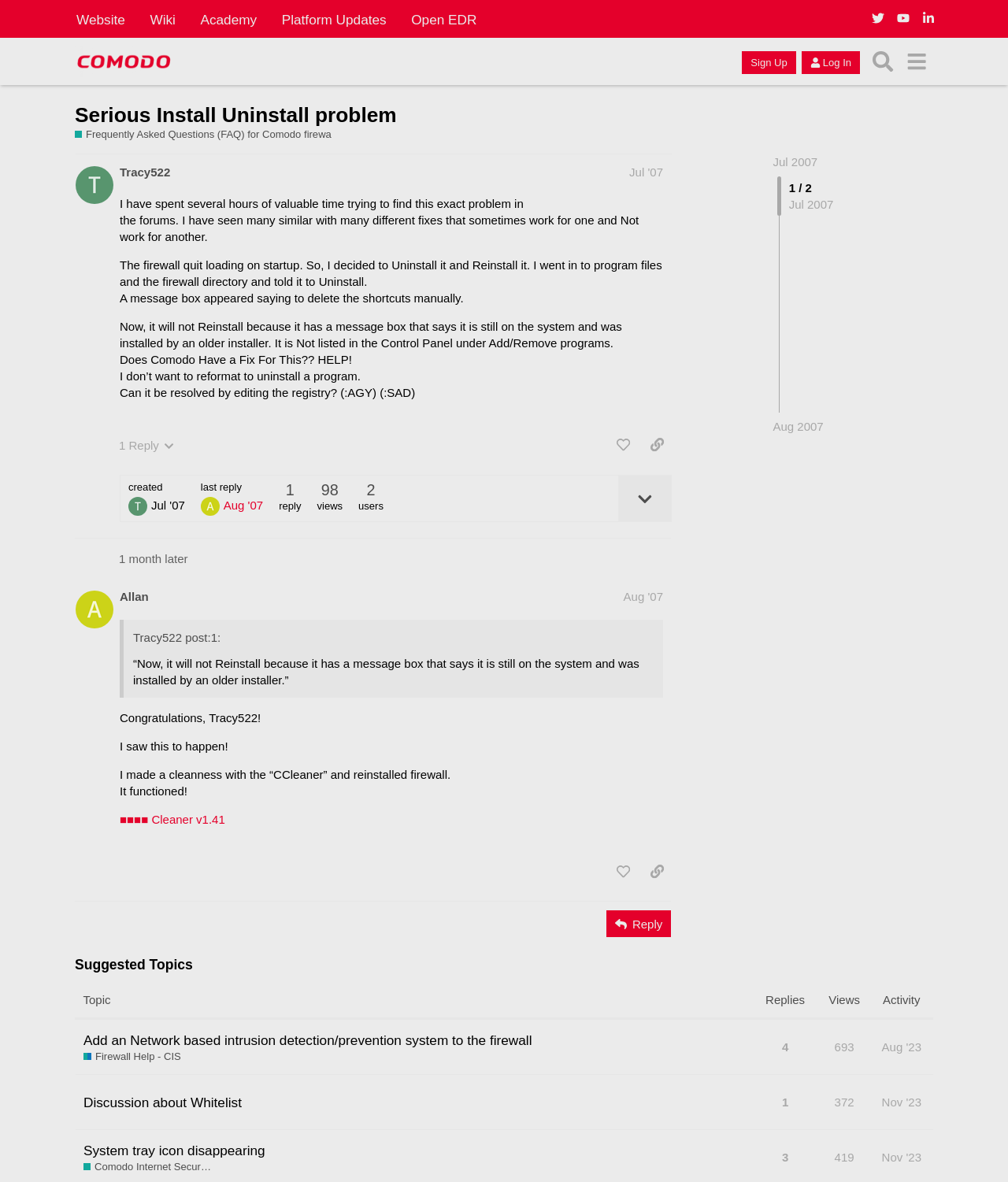What is the username of the person who started this topic?
Analyze the image and deliver a detailed answer to the question.

I looked at the first post and found the username 'Tracy522' associated with it, indicating that this user started the topic.